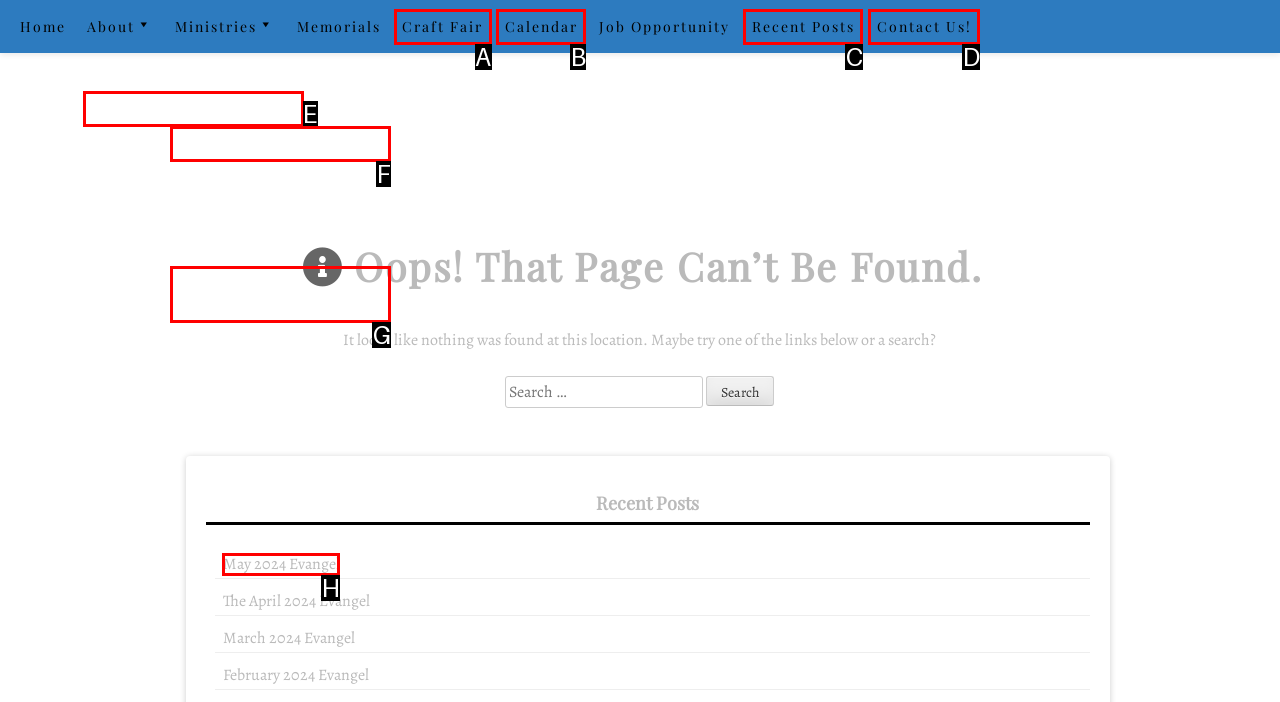From the options shown, which one fits the description: Contact us? Respond with the appropriate letter.

None